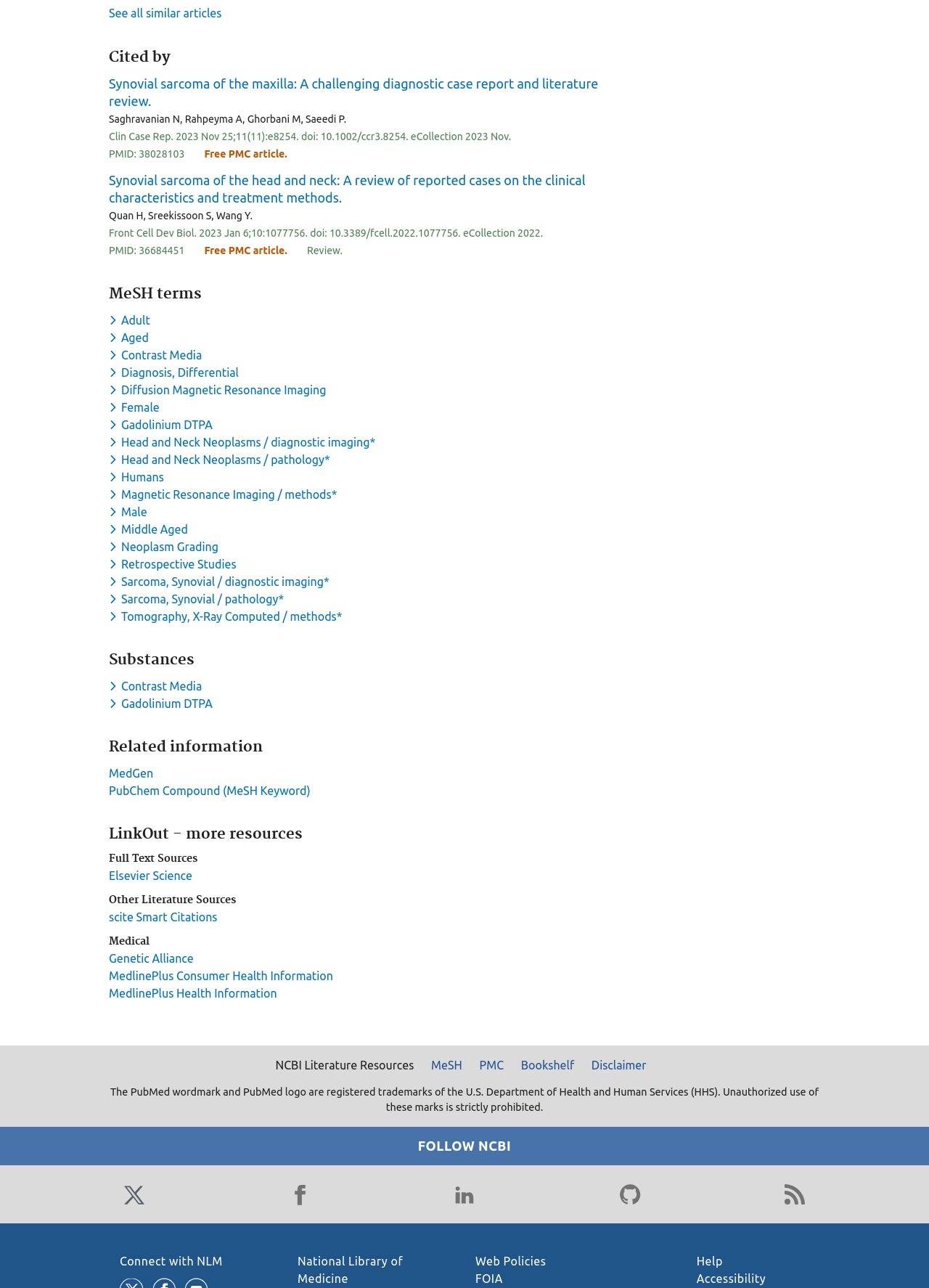From the given element description: "Magnetic Resonance Imaging / methods*", find the bounding box for the UI element. Provide the coordinates as four float numbers between 0 and 1, in the order [left, top, right, bottom].

[0.117, 0.379, 0.367, 0.389]